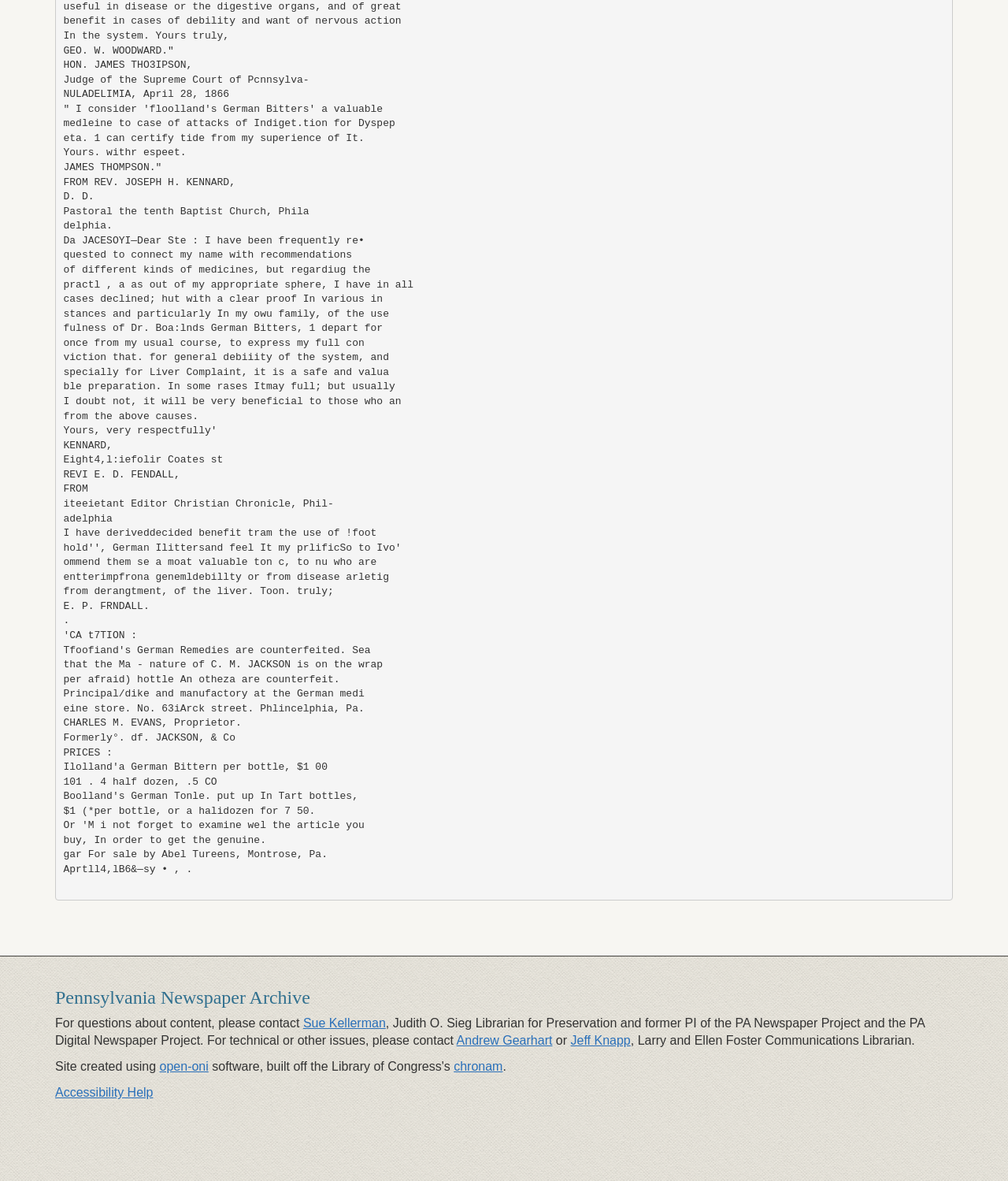Provide a short answer using a single word or phrase for the following question: 
How many contact persons are listed?

3